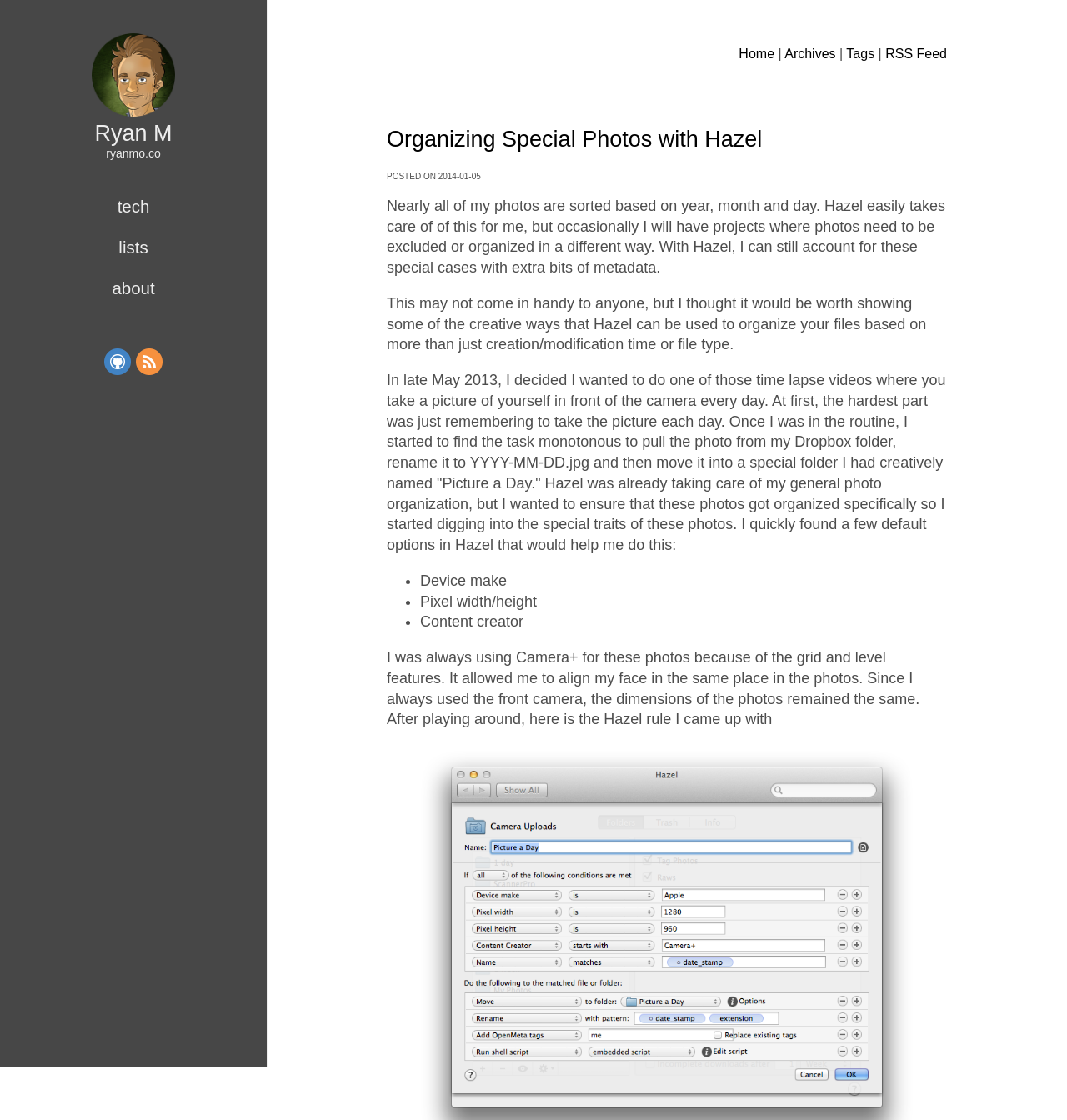Show me the bounding box coordinates of the clickable region to achieve the task as per the instruction: "click the logo".

[0.086, 0.092, 0.164, 0.107]